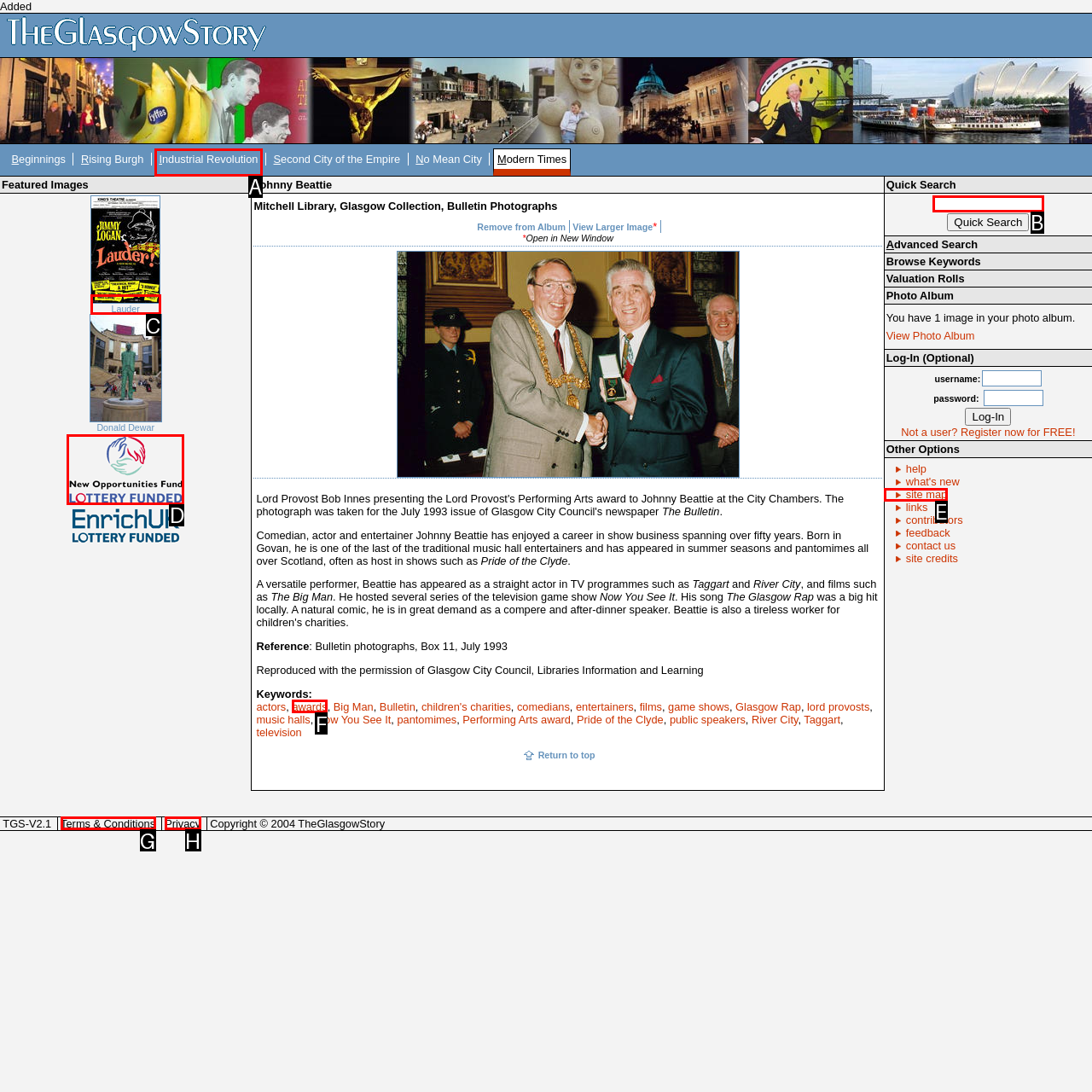Select the letter of the UI element you need to click to complete this task: View the 'Lauder Lauder' image.

C